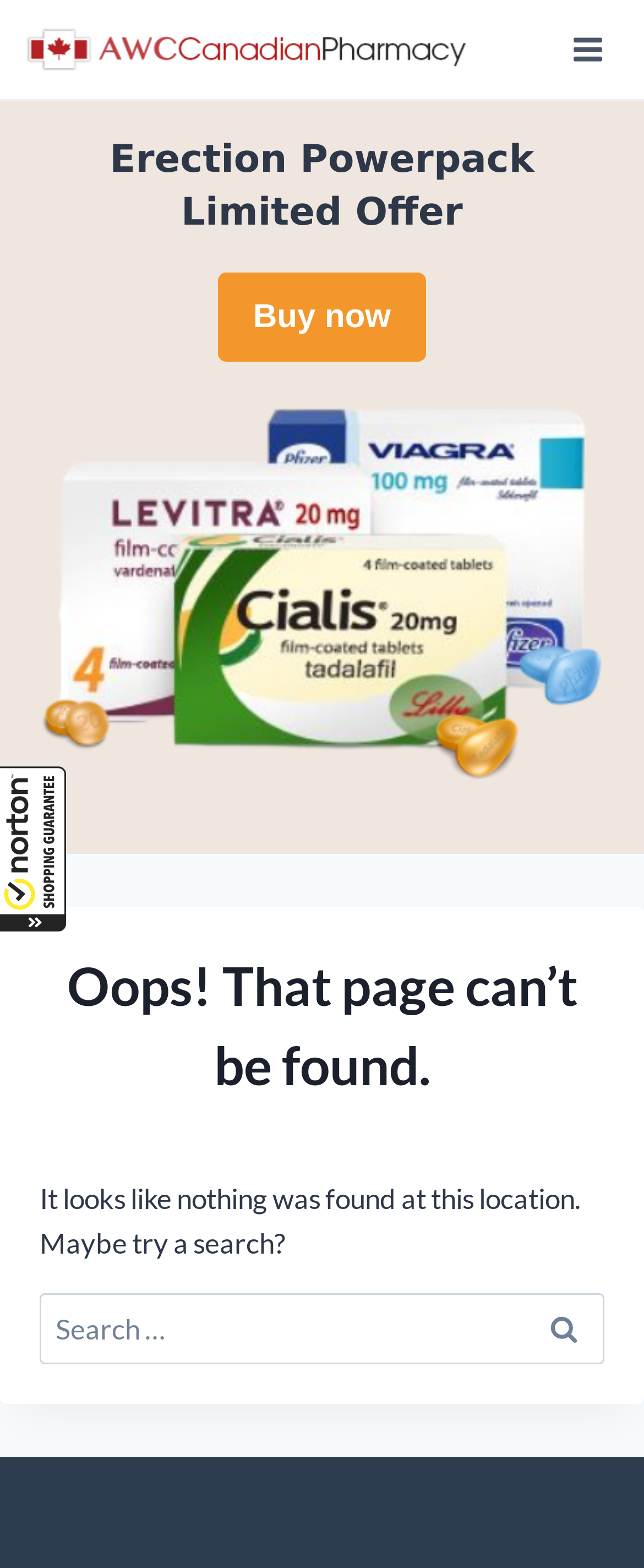Based on the element description: "D →", identify the UI element and provide its bounding box coordinates. Use four float numbers between 0 and 1, [left, top, right, bottom].

None